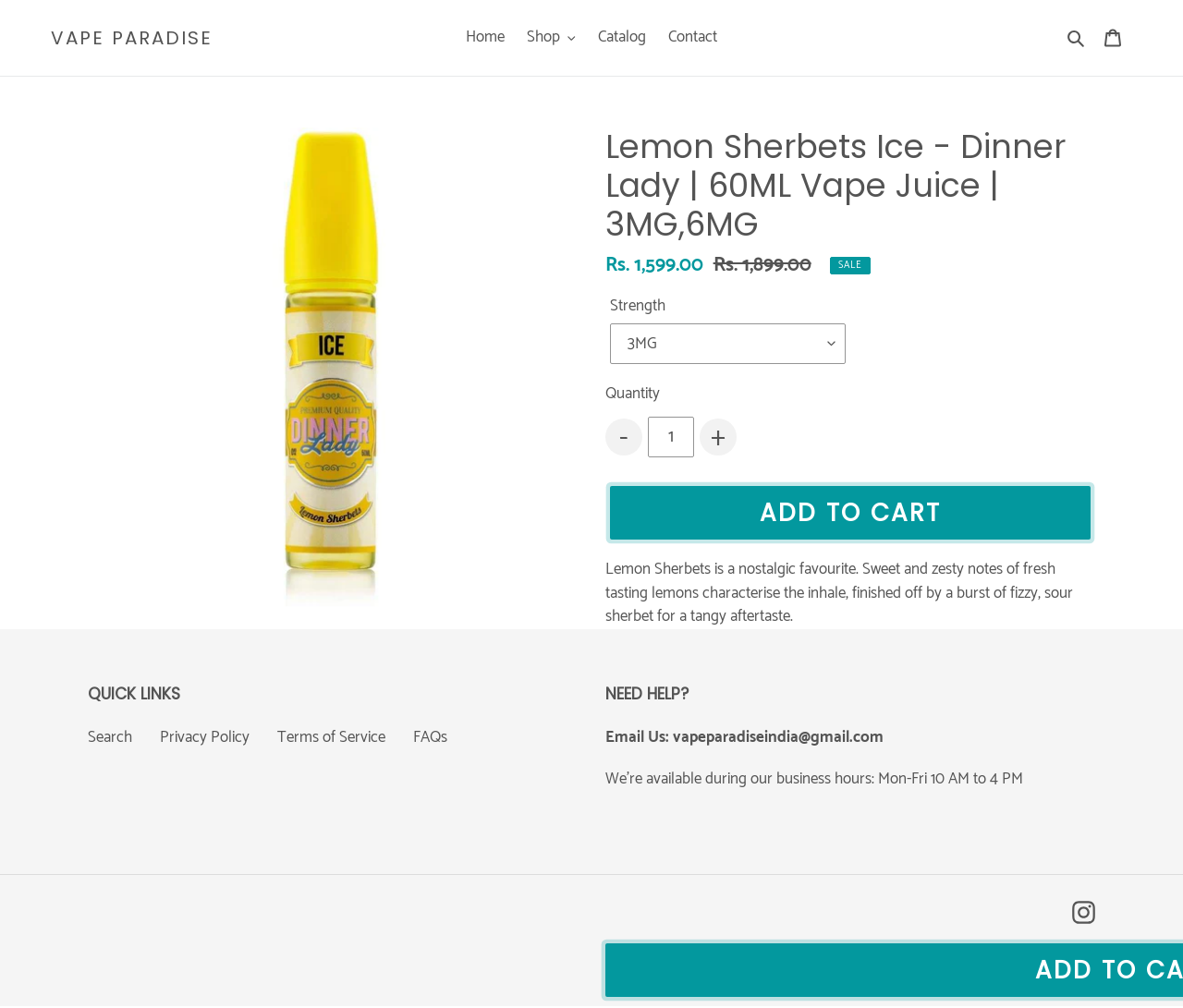Respond to the following query with just one word or a short phrase: 
What is the regular price of the vape juice?

Rs. 1,899.00